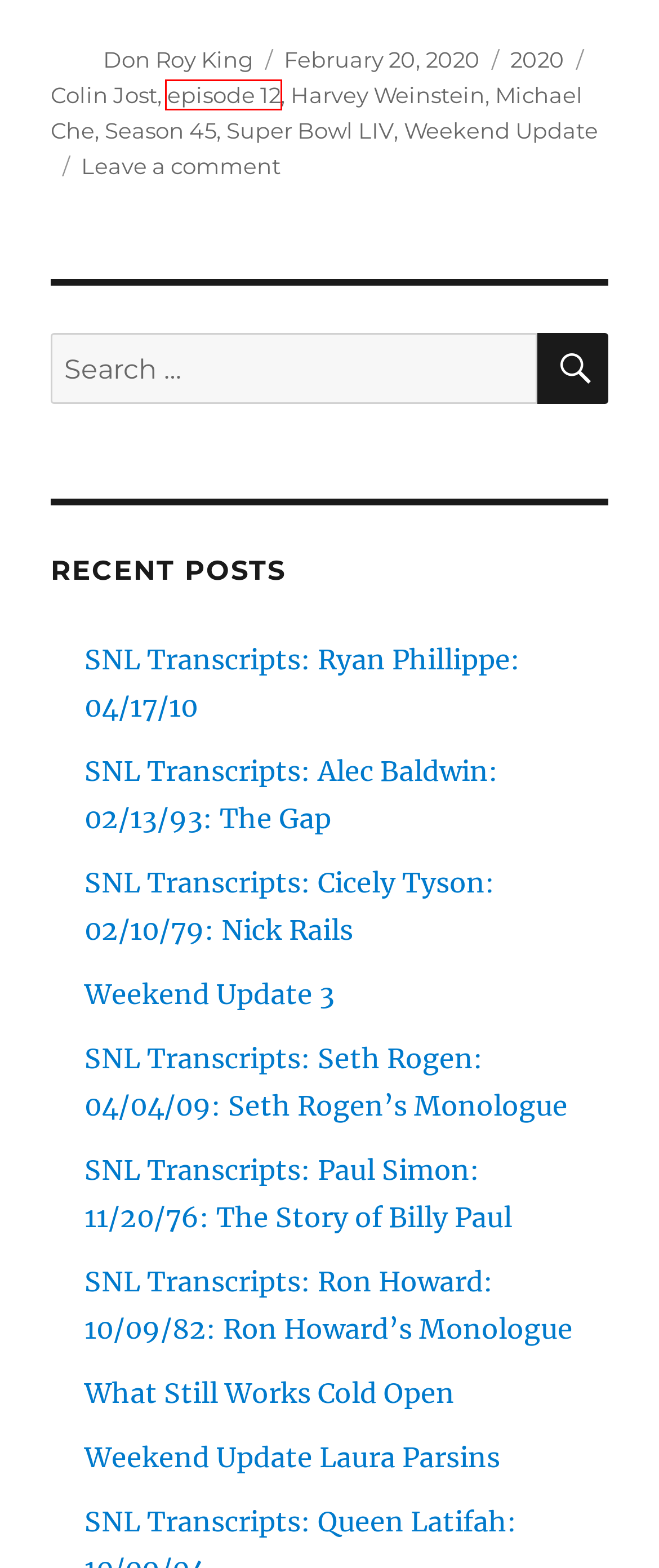Evaluate the webpage screenshot and identify the element within the red bounding box. Select the webpage description that best fits the new webpage after clicking the highlighted element. Here are the candidates:
A. Harvey Weinstein Archives - SNL Transcripts Tonight
B. Colin Jost Archives - SNL Transcripts Tonight
C. SNL Transcripts: Paul Simon: 11/20/76: The Story of Billy Paul - SNL Transcripts Tonight
D. SNL Transcripts: Ron Howard: 10/09/82: Ron Howard's Monologue - SNL Transcripts Tonight
E. Weekend Update Archives - SNL Transcripts Tonight
F. episode 12 Archives - SNL Transcripts Tonight
G. 2020 Archives - SNL Transcripts Tonight
H. Season 45 Archives - SNL Transcripts Tonight

F